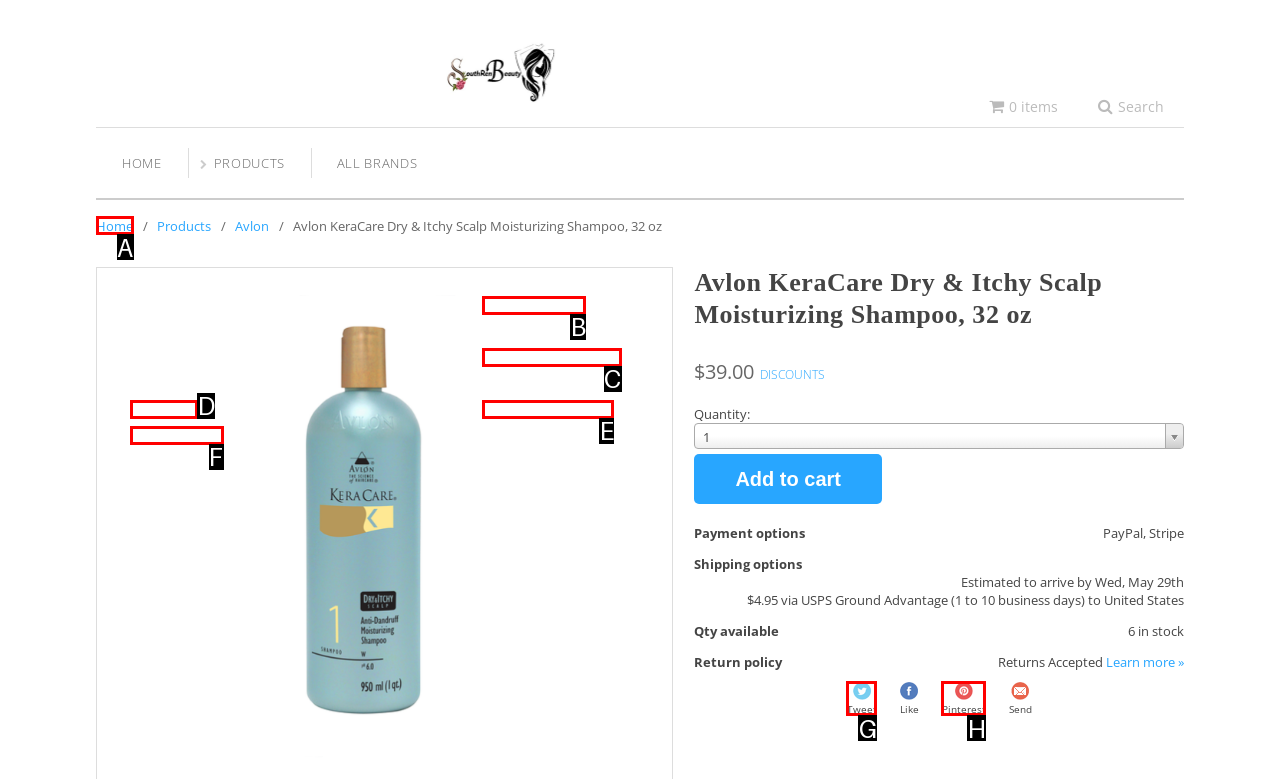Select the HTML element that fits the following description: Famous Releaf - IBX
Provide the letter of the matching option.

C